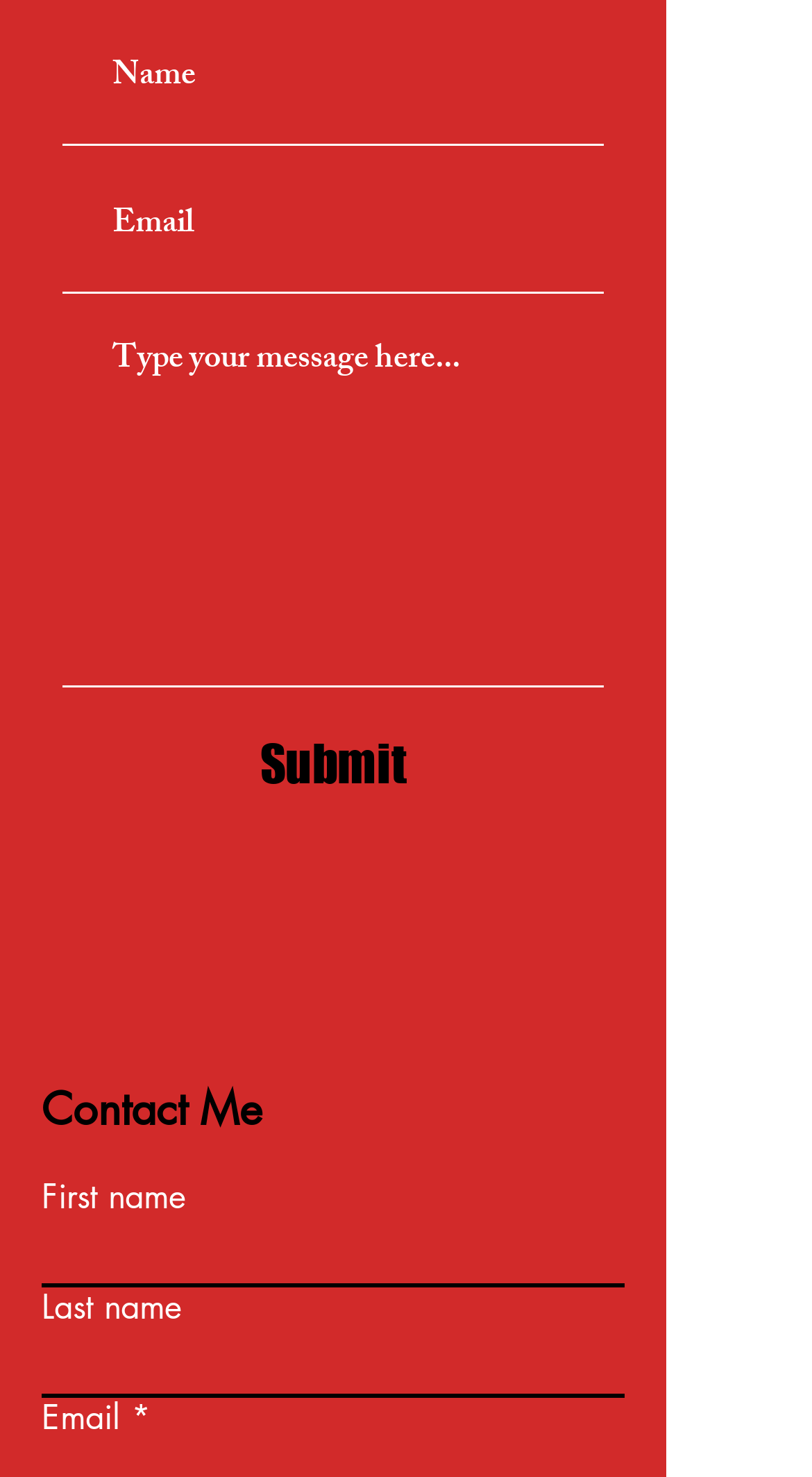What is the purpose of this webpage?
Answer the question with a single word or phrase, referring to the image.

Contact form